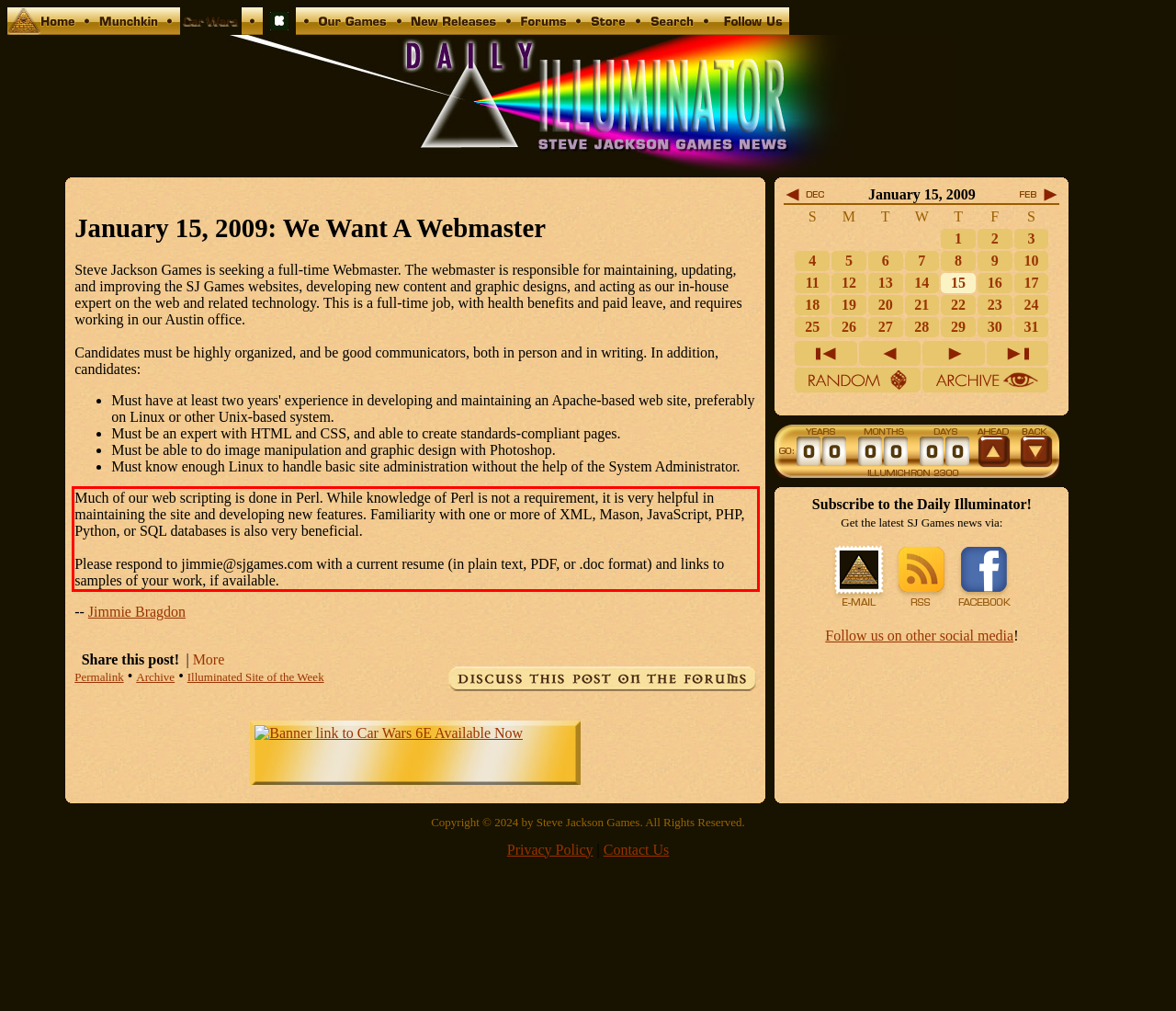Please perform OCR on the text content within the red bounding box that is highlighted in the provided webpage screenshot.

Much of our web scripting is done in Perl. While knowledge of Perl is not a requirement, it is very helpful in maintaining the site and developing new features. Familiarity with one or more of XML, Mason, JavaScript, PHP, Python, or SQL databases is also very beneficial. Please respond to jimmie@sjgames.com with a current resume (in plain text, PDF, or .doc format) and links to samples of your work, if available.